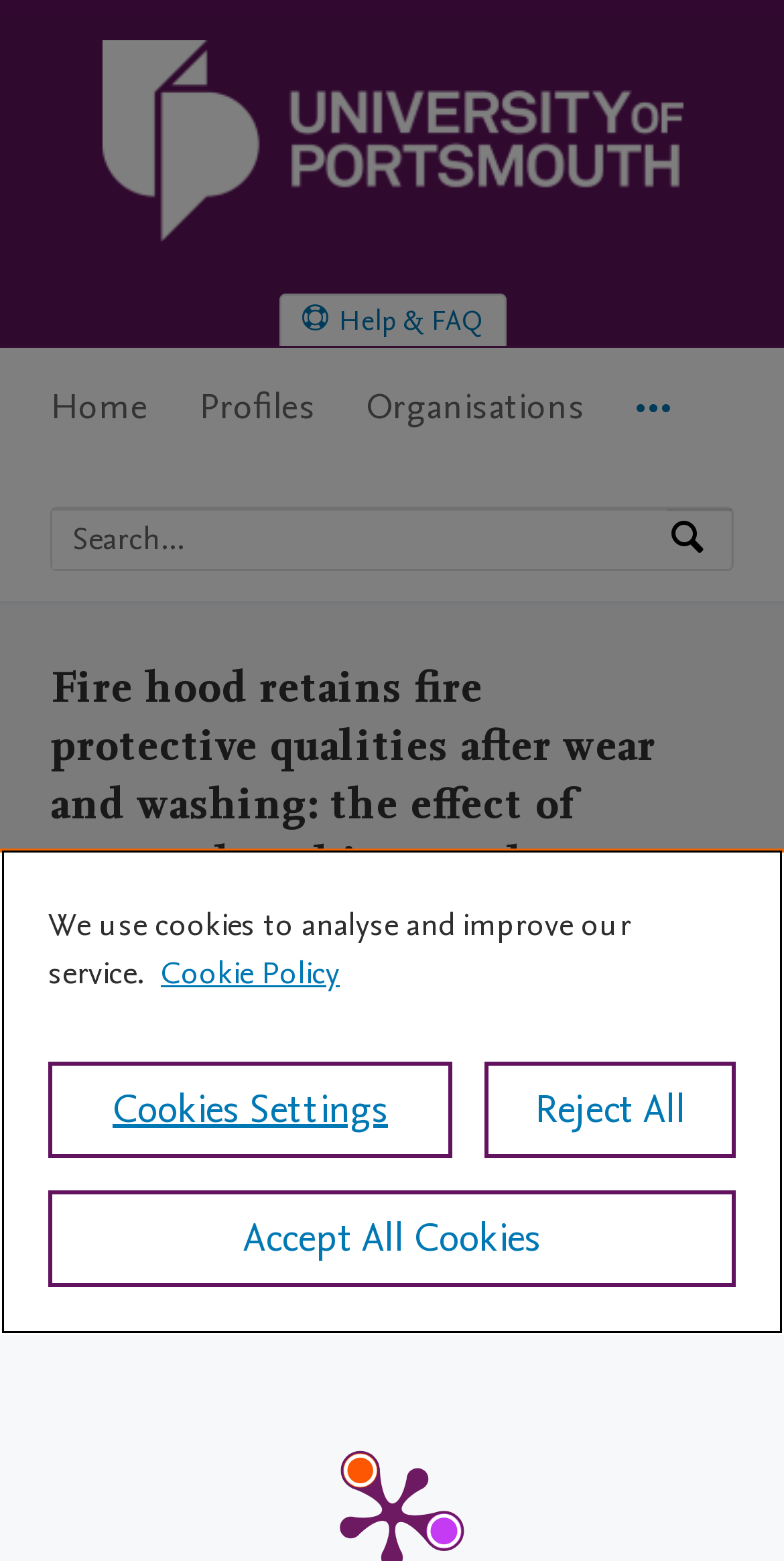Determine the coordinates of the bounding box that should be clicked to complete the instruction: "go to overview". The coordinates should be represented by four float numbers between 0 and 1: [left, top, right, bottom].

None